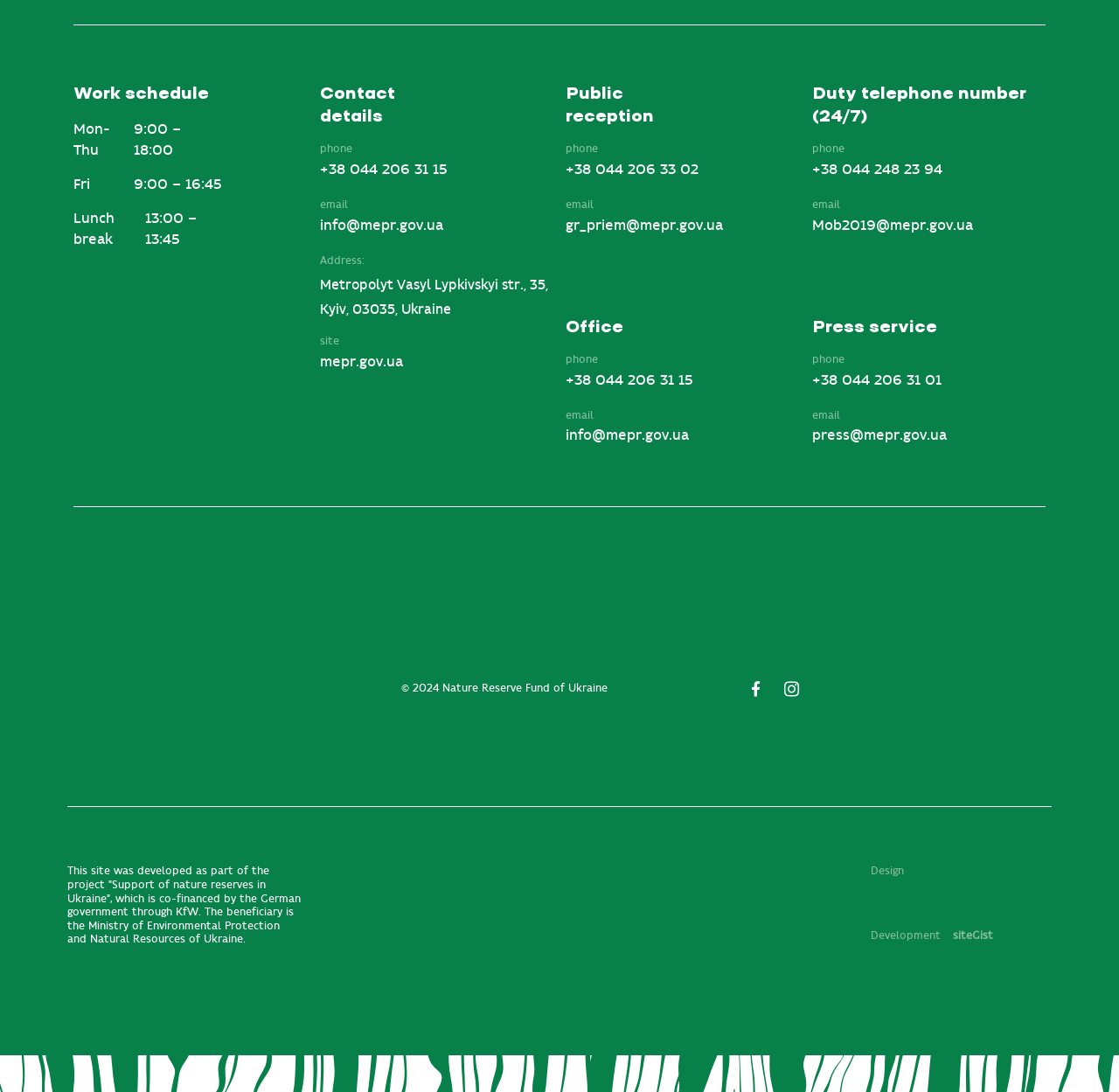What is the phone number for the Public Reception?
Based on the image, answer the question with a single word or brief phrase.

+38 044 206 33 02